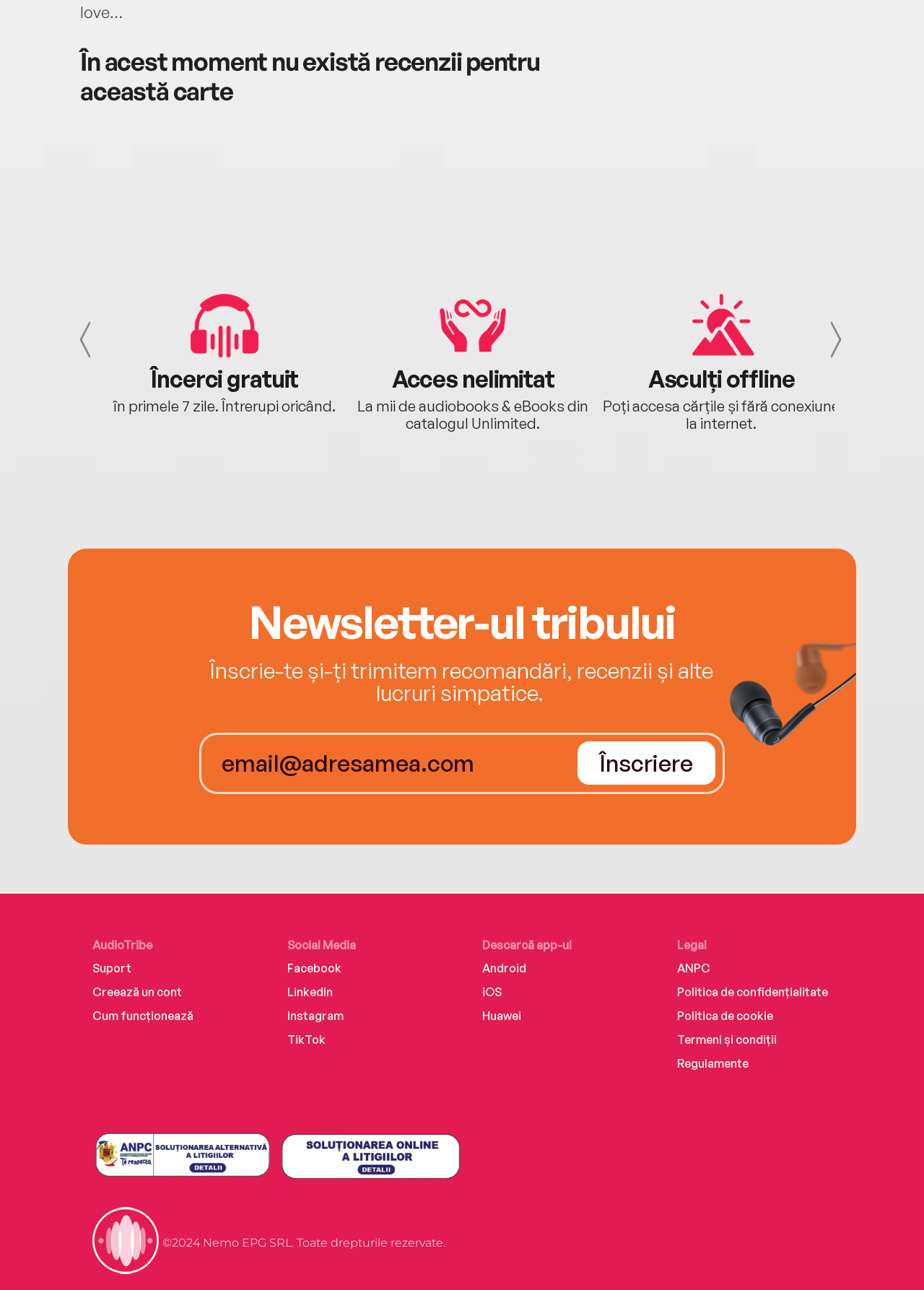What is the name of the website?
Answer the question with as much detail as possible.

I determined the name of the website by looking at the heading element with the text 'AudioTribe' located at the bottom of the page.